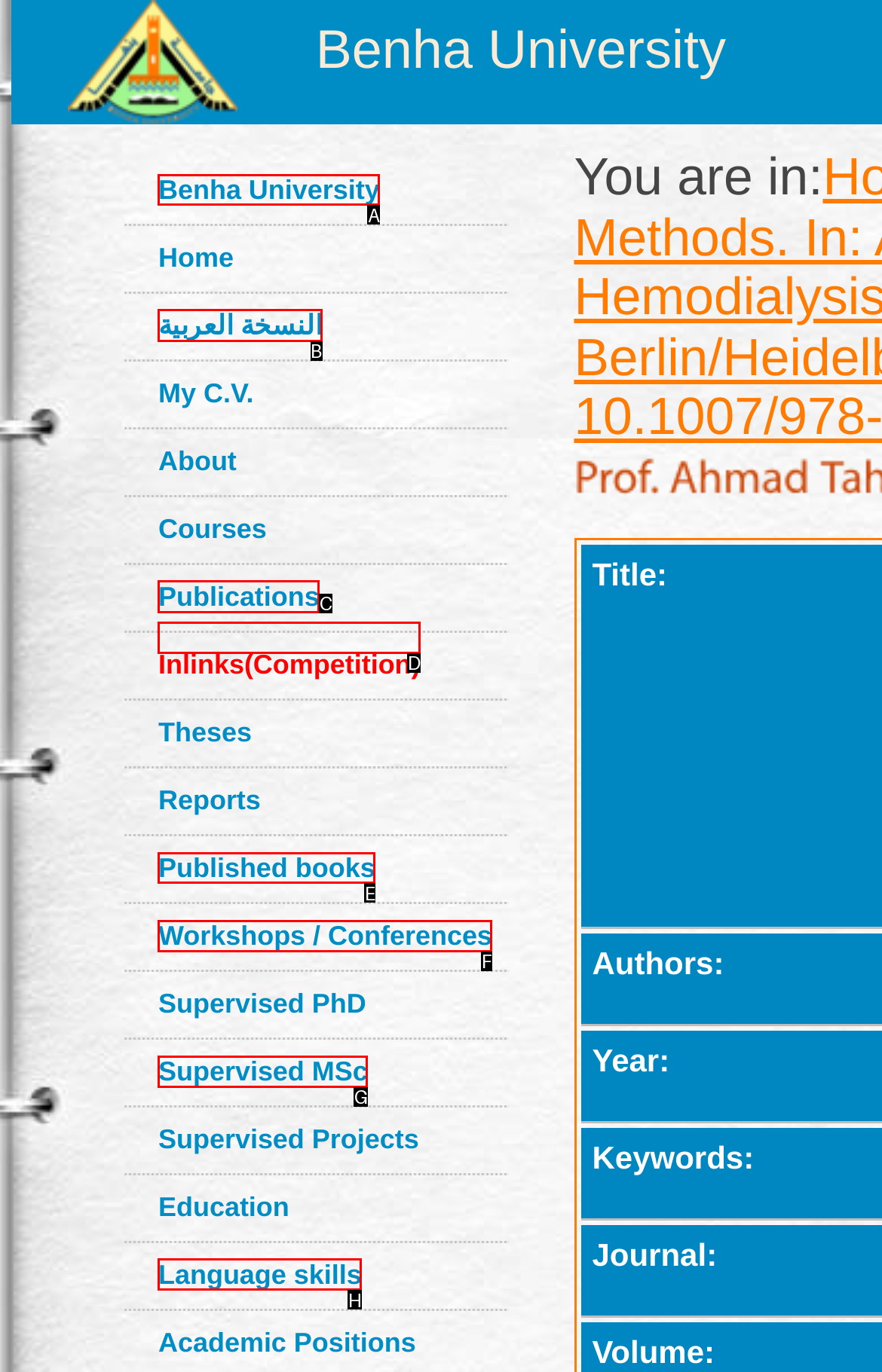Select the HTML element that matches the description: Workshops / Conferences. Provide the letter of the chosen option as your answer.

F